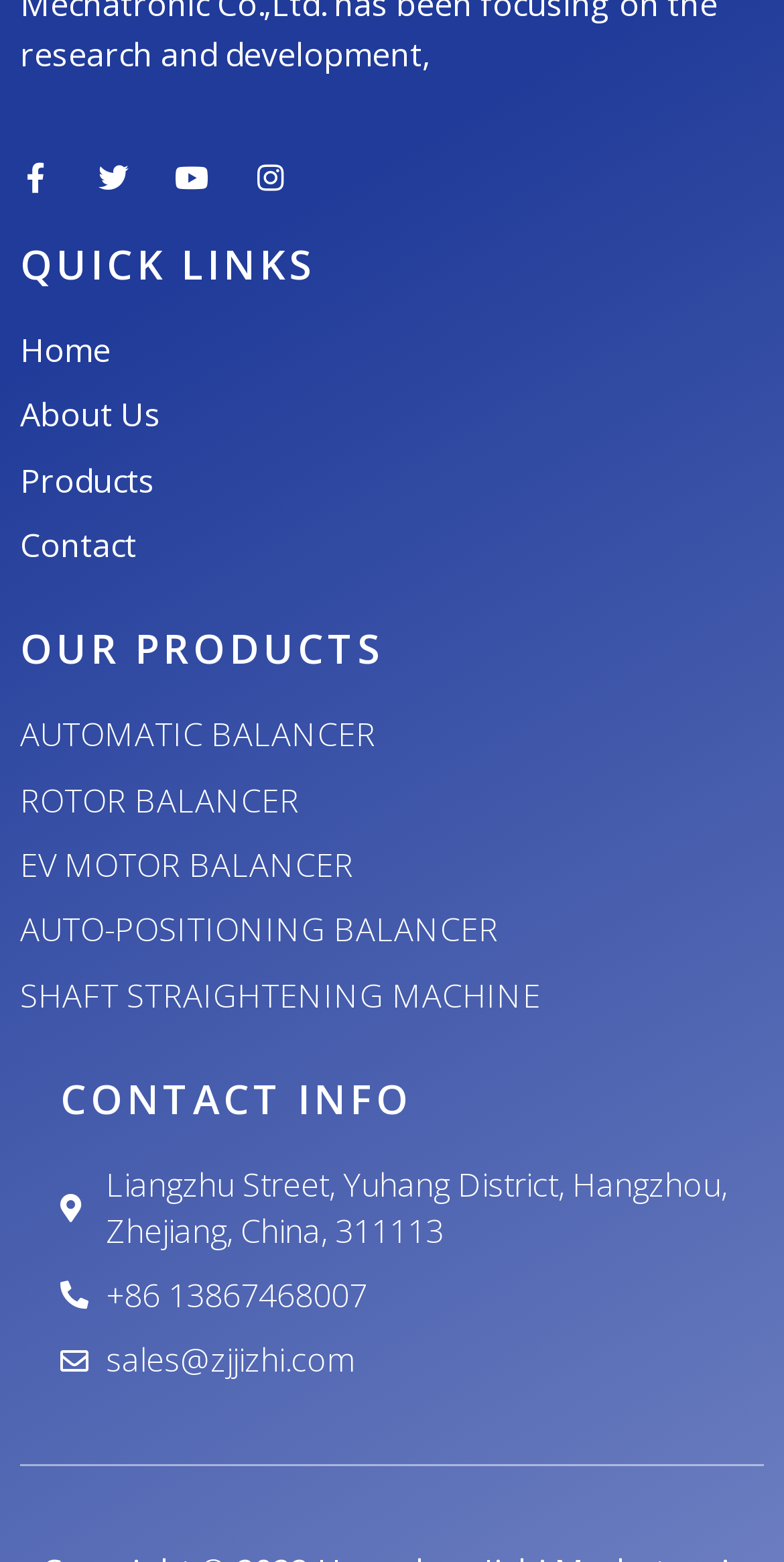Find the bounding box coordinates for the HTML element described as: "Products". The coordinates should consist of four float values between 0 and 1, i.e., [left, top, right, bottom].

[0.026, 0.293, 0.974, 0.322]